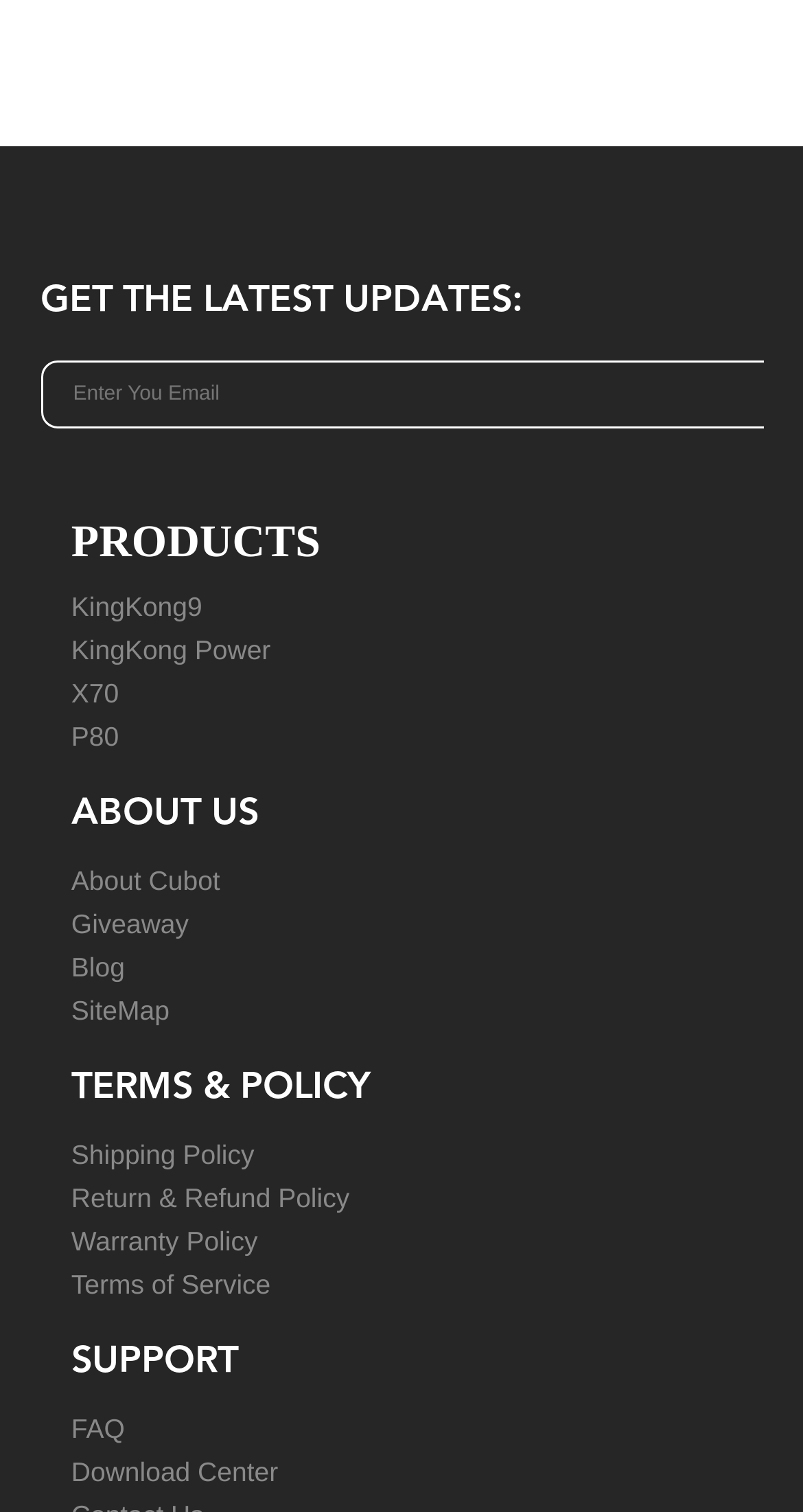Using a single word or phrase, answer the following question: 
What is the category of 'FAQ'?

SUPPORT